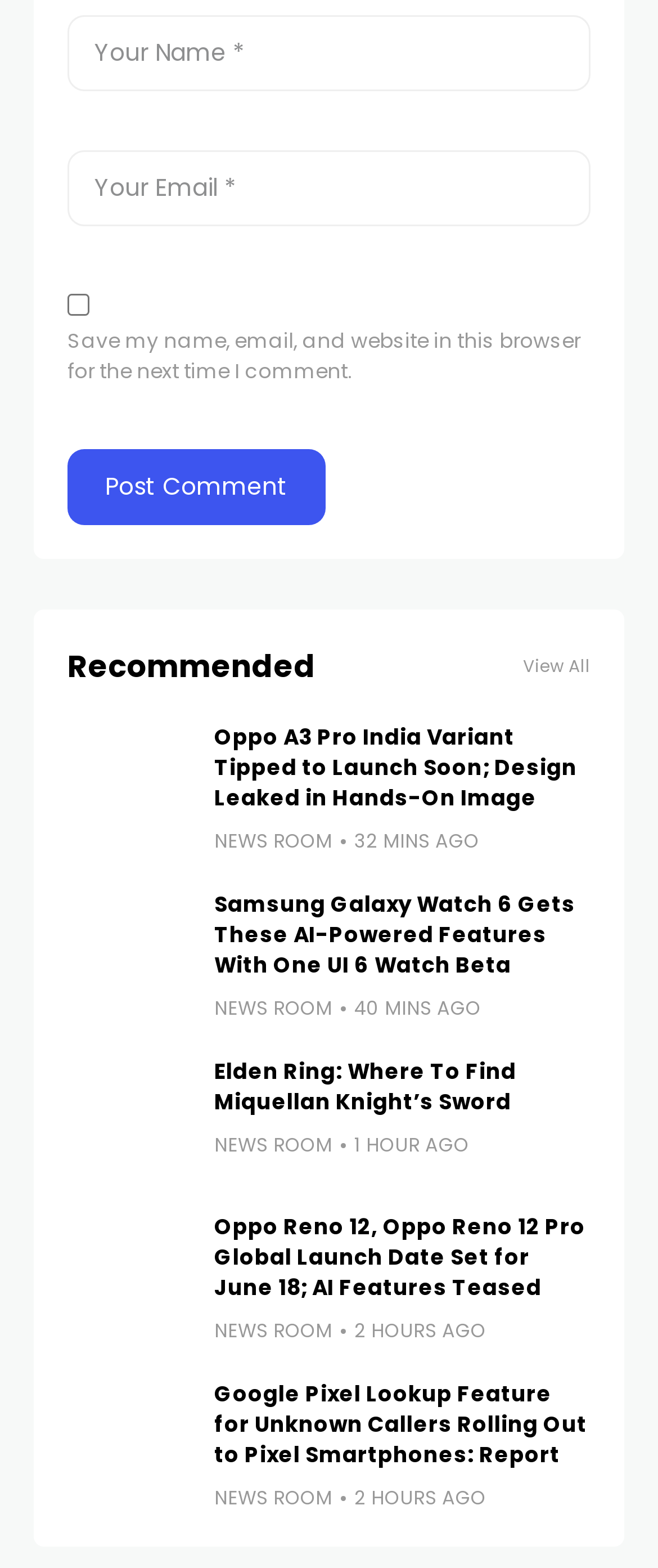What is the timestamp of the last article?
Please interpret the details in the image and answer the question thoroughly.

The last article is located at the bottom of the webpage and has a timestamp of '2 HOURS AGO', indicating when the article was posted.